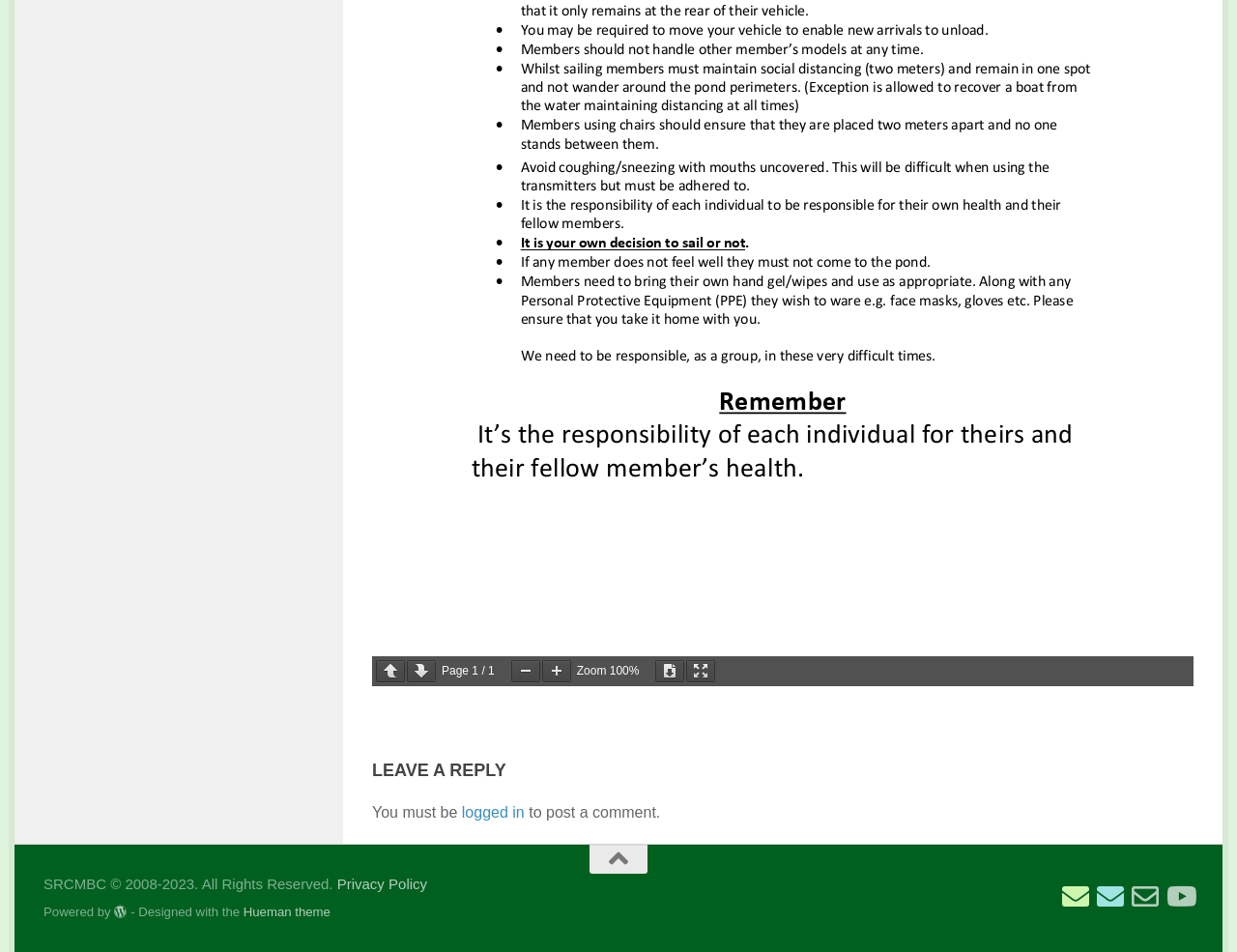Identify the bounding box coordinates necessary to click and complete the given instruction: "view varied vases designs".

None